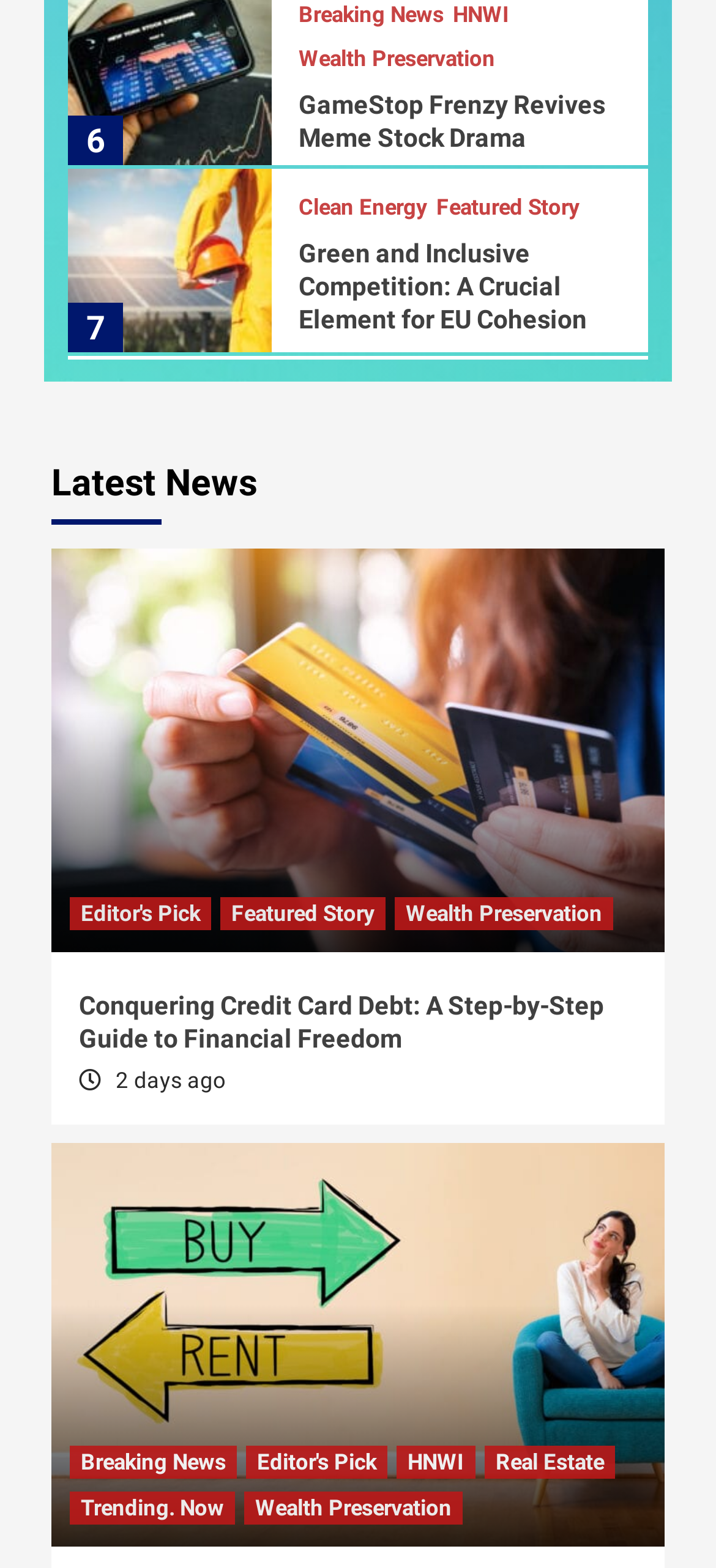Identify the bounding box coordinates of the part that should be clicked to carry out this instruction: "Create an account".

None